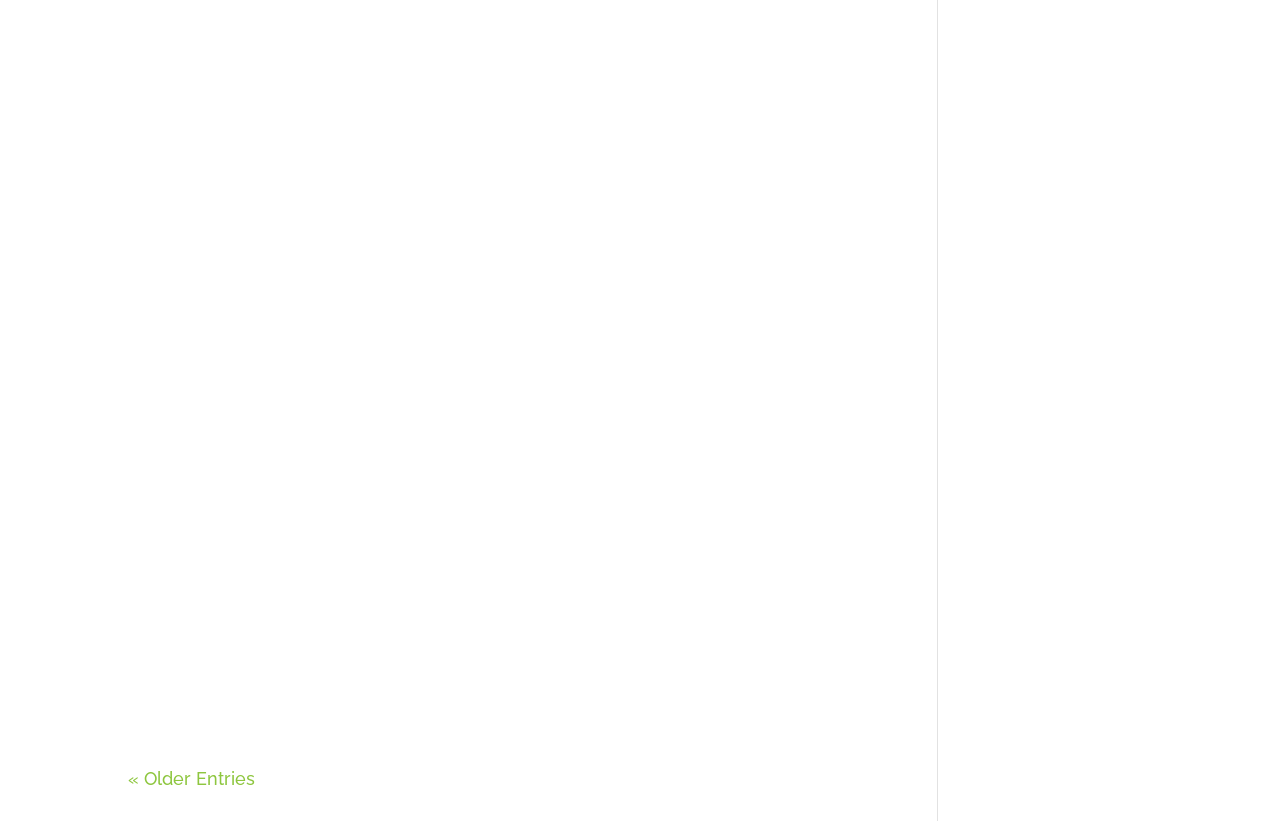Based on the element description: "Michael", identify the UI element and provide its bounding box coordinates. Use four float numbers between 0 and 1, [left, top, right, bottom].

[0.132, 0.681, 0.172, 0.7]